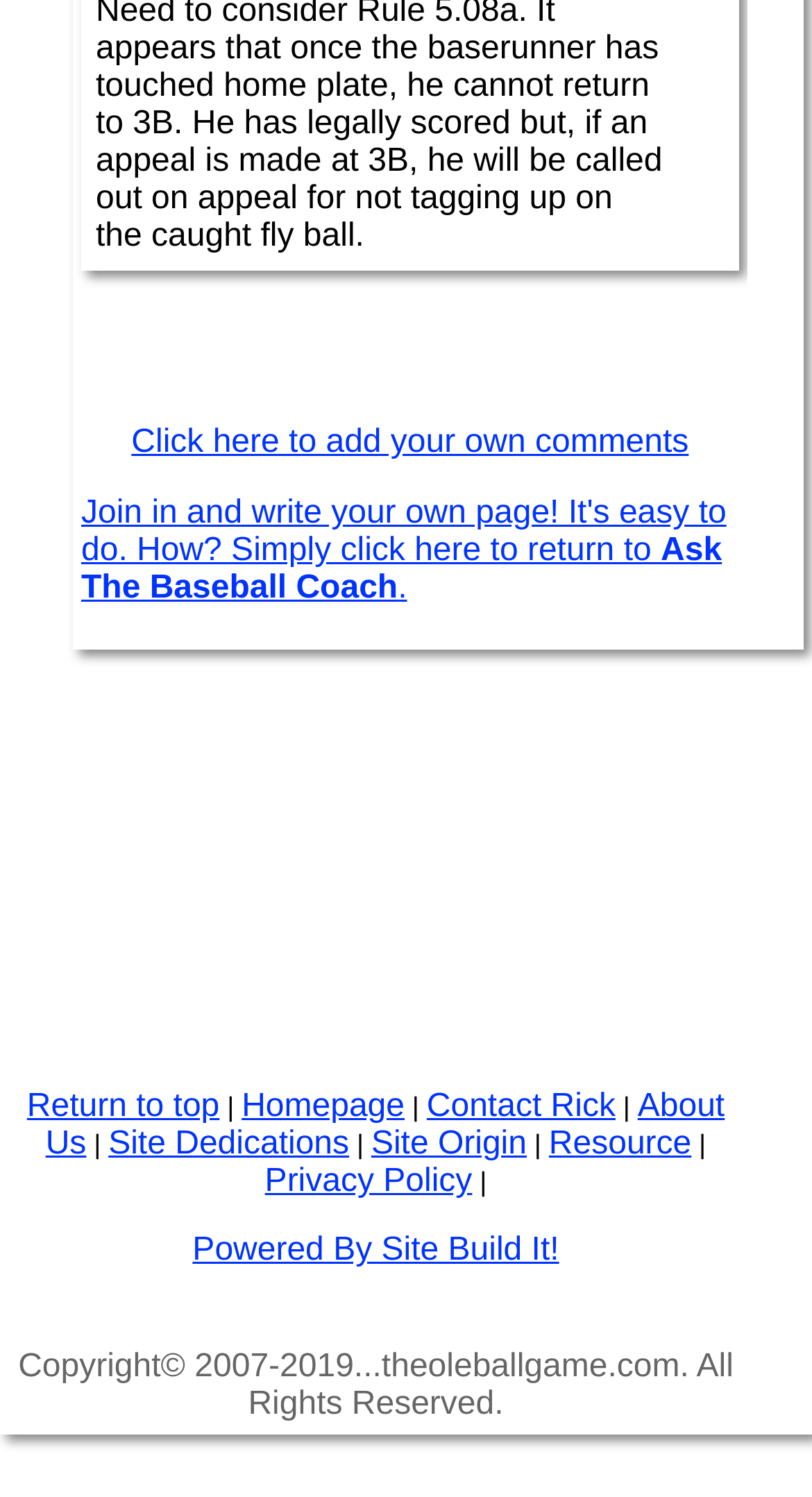Please specify the bounding box coordinates of the area that should be clicked to accomplish the following instruction: "Like the post by lamarane". The coordinates should consist of four float numbers between 0 and 1, i.e., [left, top, right, bottom].

None